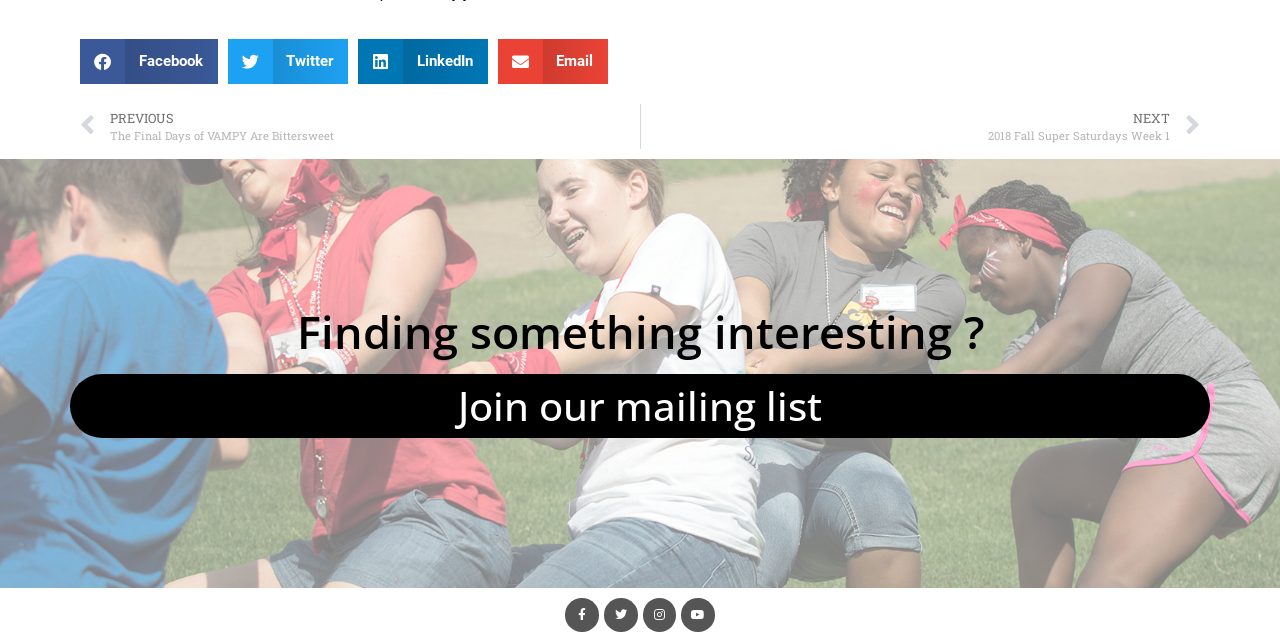Determine the bounding box coordinates of the clickable element to achieve the following action: 'Go to next page'. Provide the coordinates as four float values between 0 and 1, formatted as [left, top, right, bottom].

[0.5, 0.162, 0.938, 0.232]